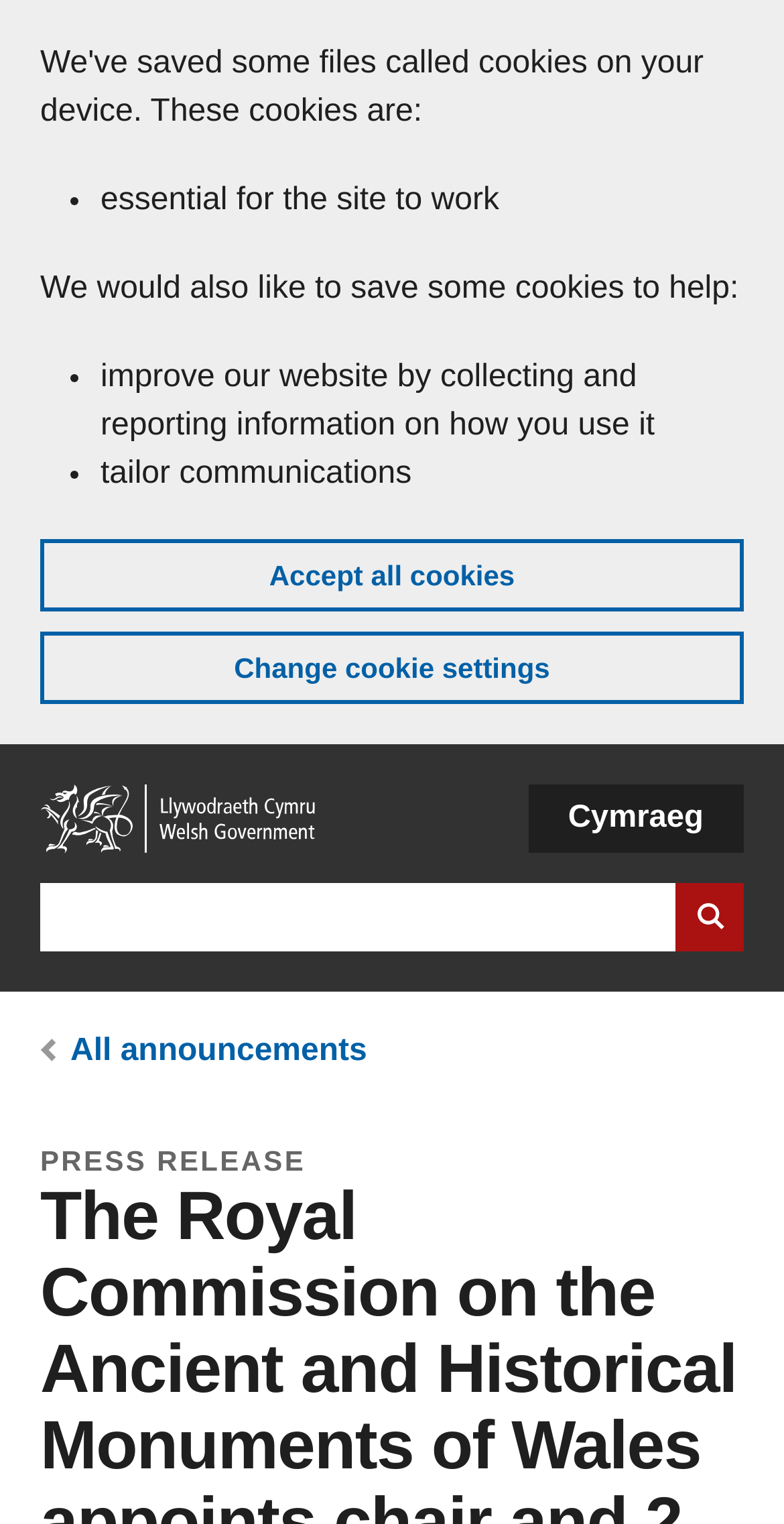Locate the bounding box coordinates of the area you need to click to fulfill this instruction: 'Switch to Cymraeg'. The coordinates must be in the form of four float numbers ranging from 0 to 1: [left, top, right, bottom].

[0.673, 0.515, 0.949, 0.56]